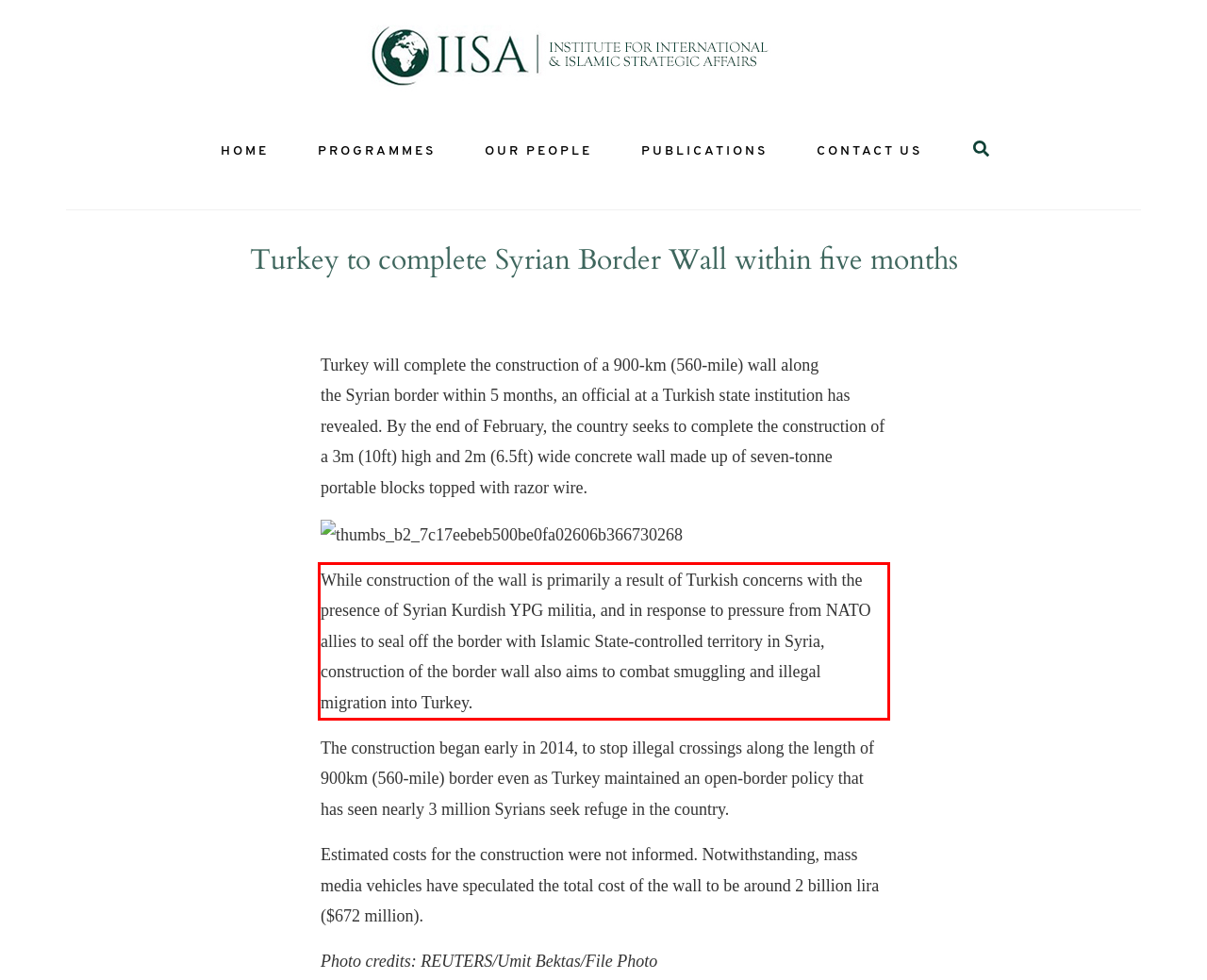Look at the webpage screenshot and recognize the text inside the red bounding box.

While construction of the wall is primarily a result of Turkish concerns with the presence of Syrian Kurdish YPG militia, and in response to pressure from NATO allies to seal off the border with Islamic State-controlled territory in Syria, construction of the border wall also aims to combat smuggling and illegal migration into Turkey.